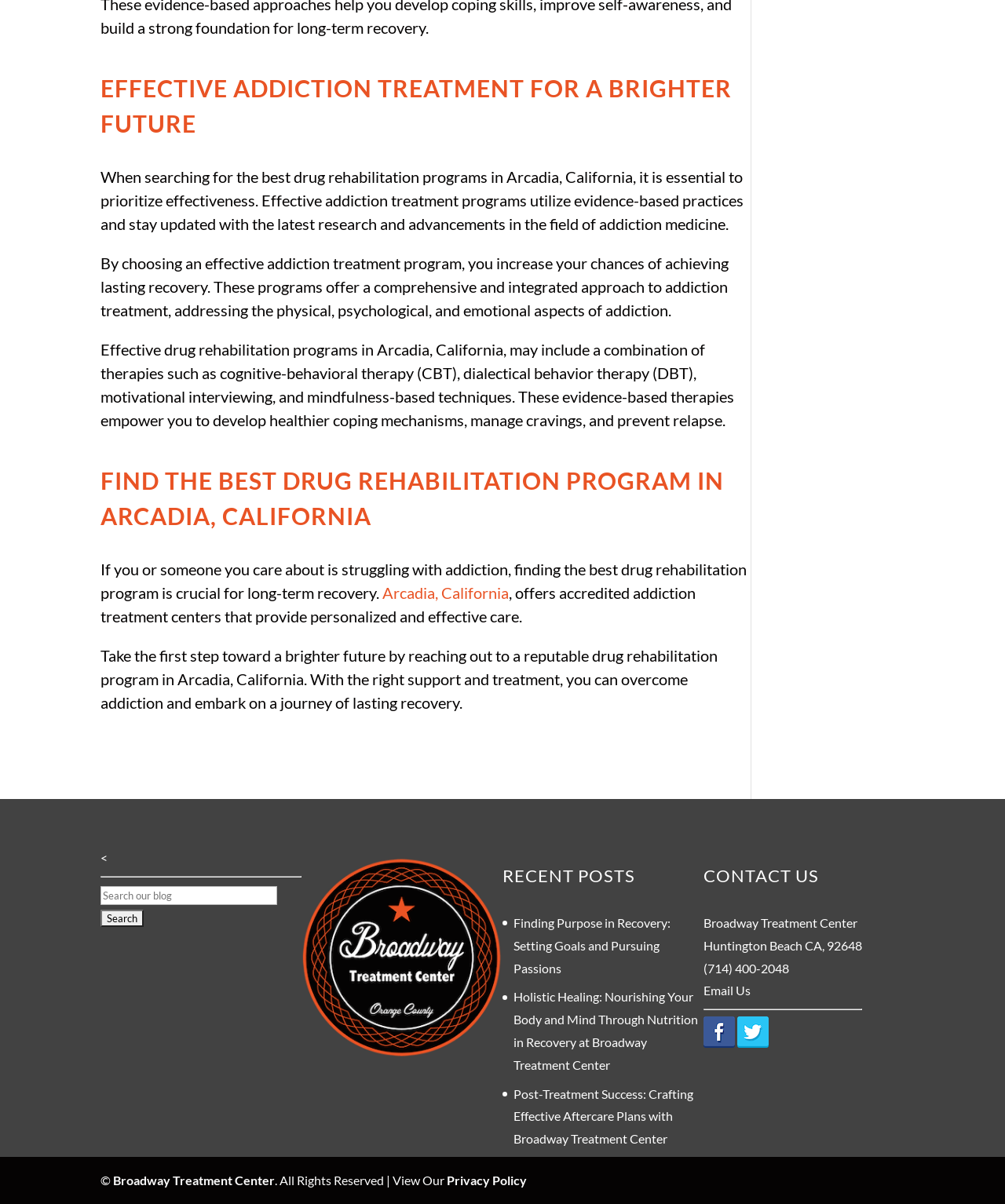Identify the bounding box coordinates of the element to click to follow this instruction: 'Read recent post about finding purpose in recovery'. Ensure the coordinates are four float values between 0 and 1, provided as [left, top, right, bottom].

[0.511, 0.76, 0.667, 0.81]